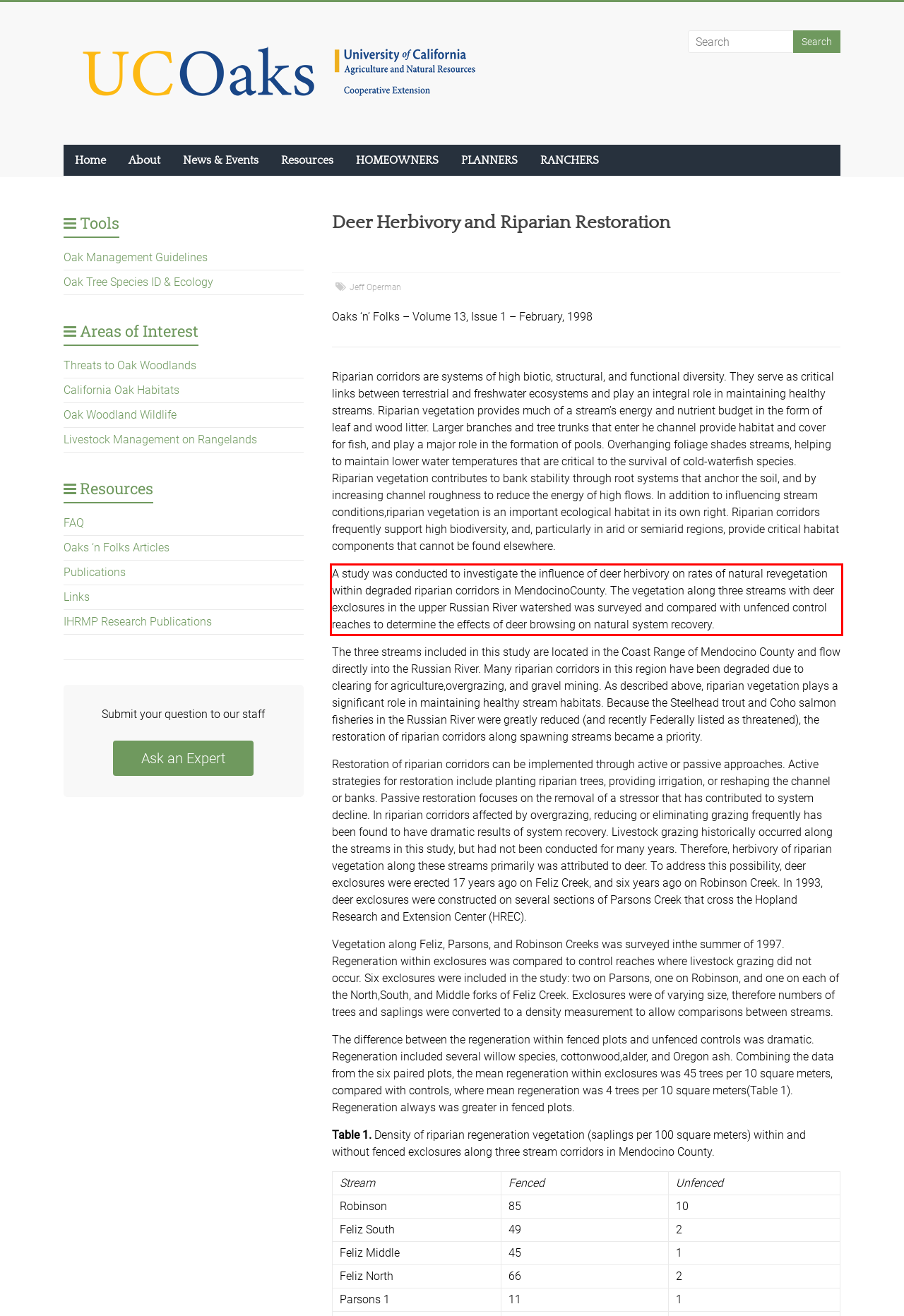Given a screenshot of a webpage containing a red rectangle bounding box, extract and provide the text content found within the red bounding box.

A study was conducted to investigate the influence of deer herbivory on rates of natural revegetation within degraded riparian corridors in MendocinoCounty. The vegetation along three streams with deer exclosures in the upper Russian River watershed was surveyed and compared with unfenced control reaches to determine the effects of deer browsing on natural system recovery.